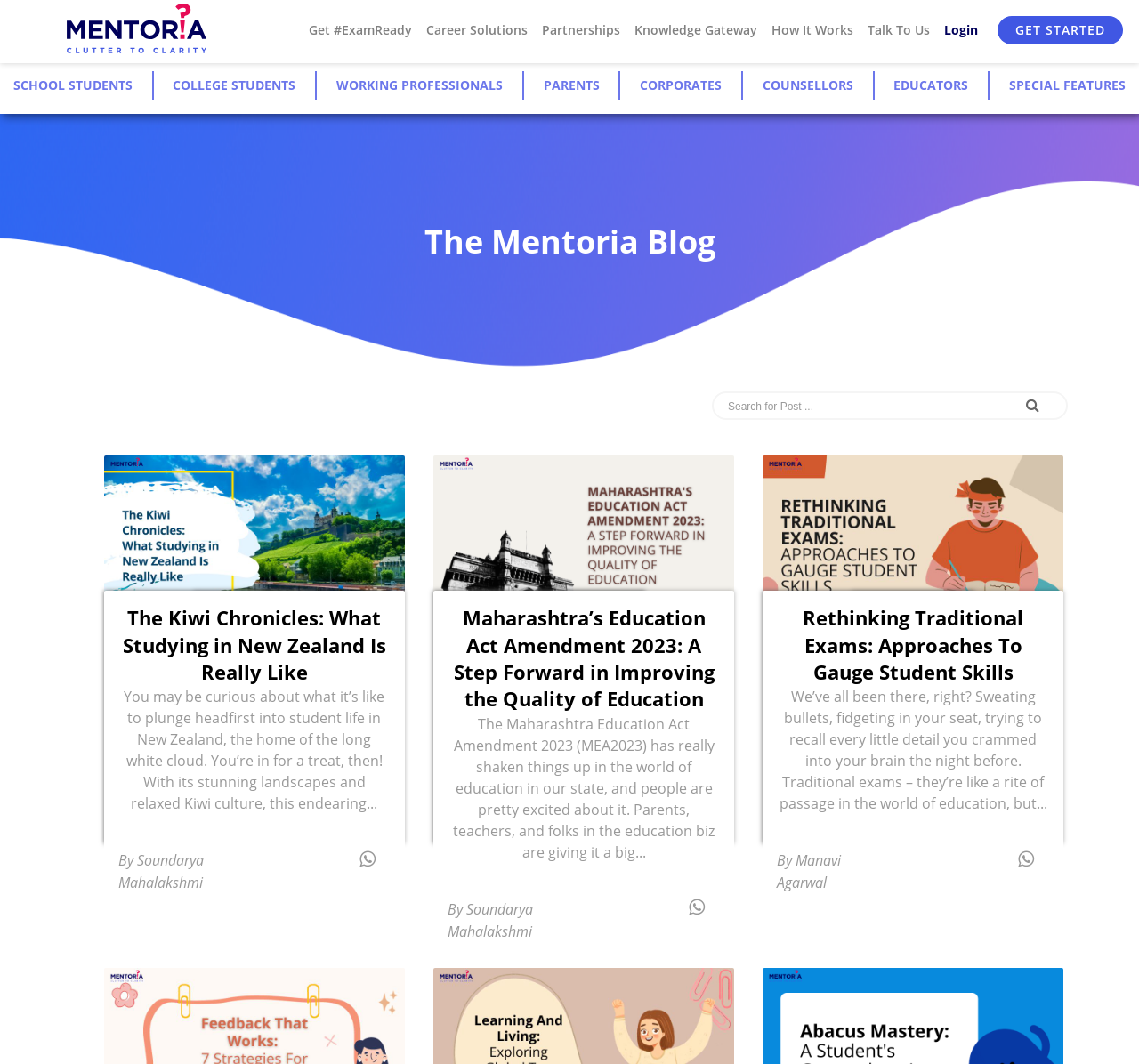What is the topic of the first blog post?
Please interpret the details in the image and answer the question thoroughly.

The first blog post on the webpage has a title 'The Kiwi Chronicles: What Studying in New Zealand Is Really Like', which indicates that the topic of the post is about studying in New Zealand.